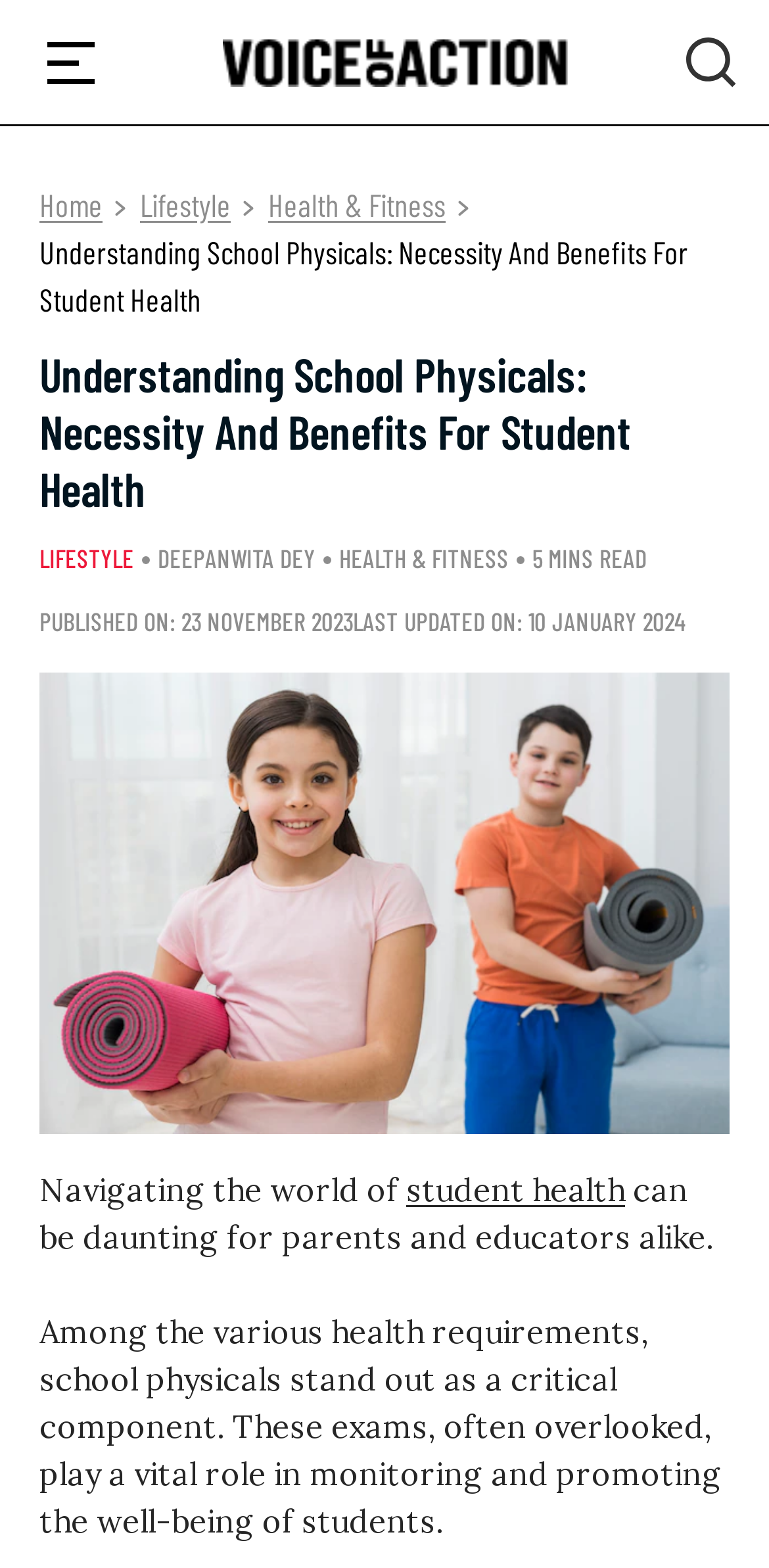What is the estimated reading time of the article?
Examine the image and give a concise answer in one word or a short phrase.

5 MINS READ